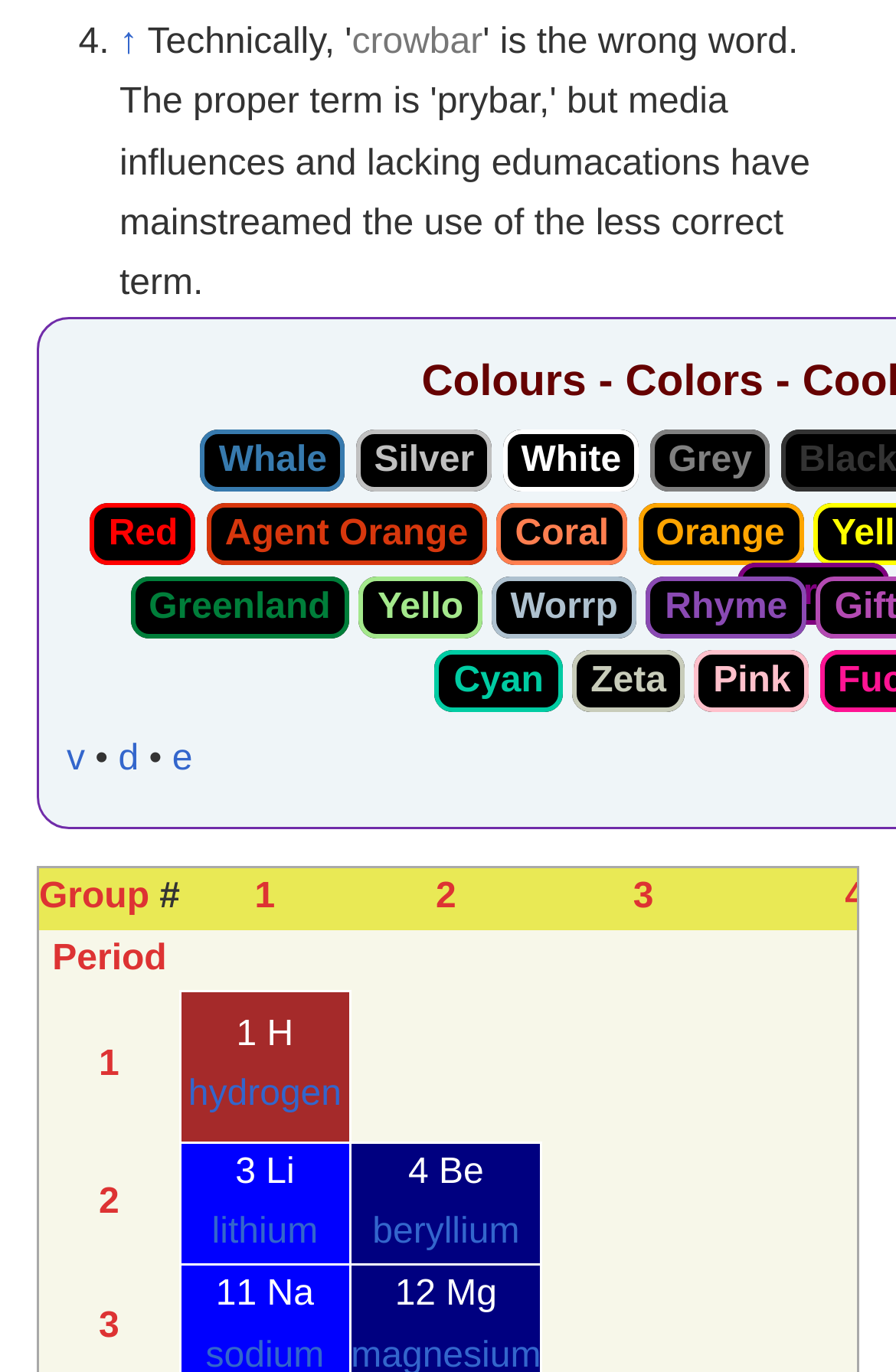Please provide the bounding box coordinates for the element that needs to be clicked to perform the following instruction: "Click on the link 'Whale'". The coordinates should be given as four float numbers between 0 and 1, i.e., [left, top, right, bottom].

[0.244, 0.322, 0.365, 0.35]